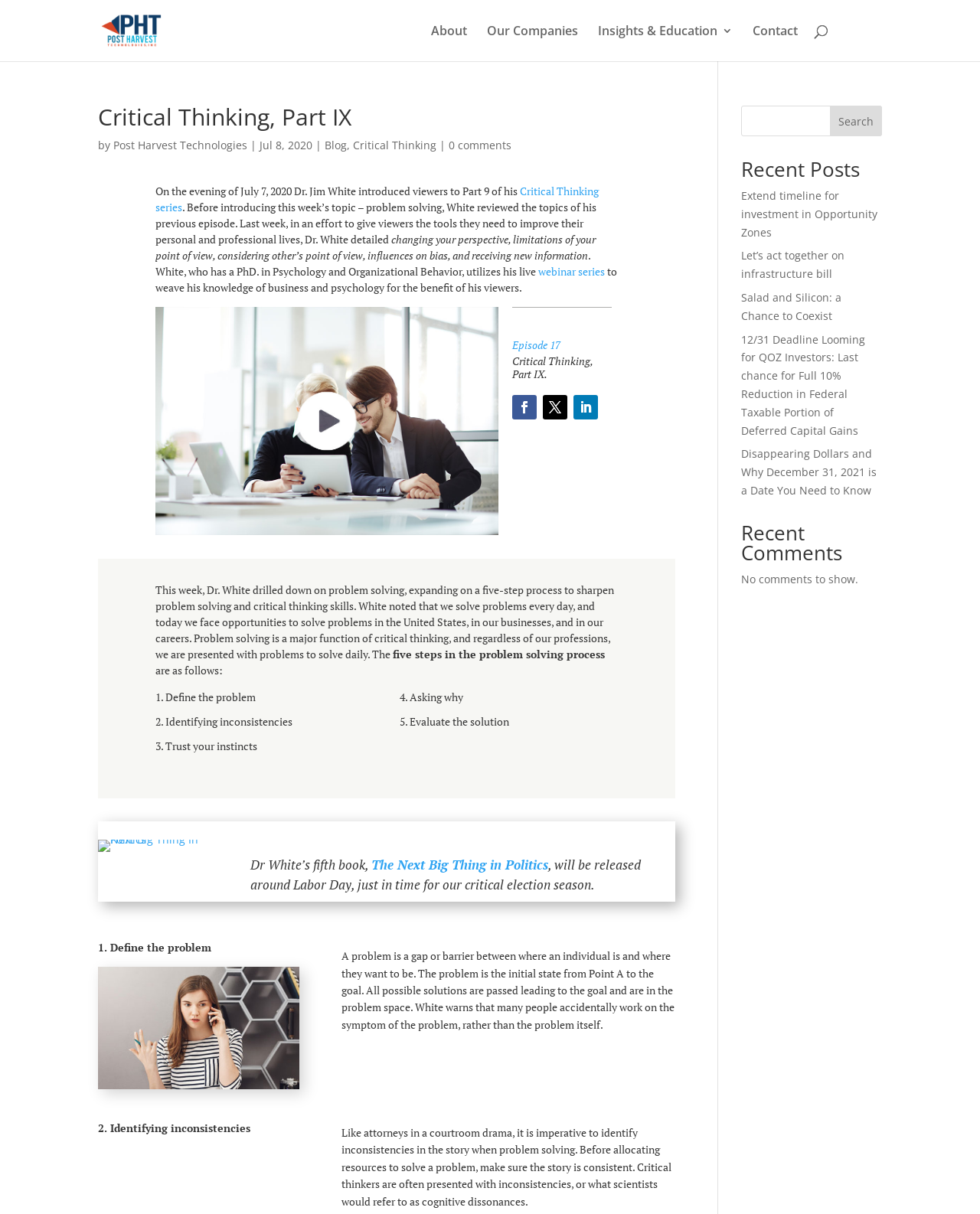Respond to the question below with a single word or phrase:
What is the fifth step in the problem-solving process?

Evaluate the solution